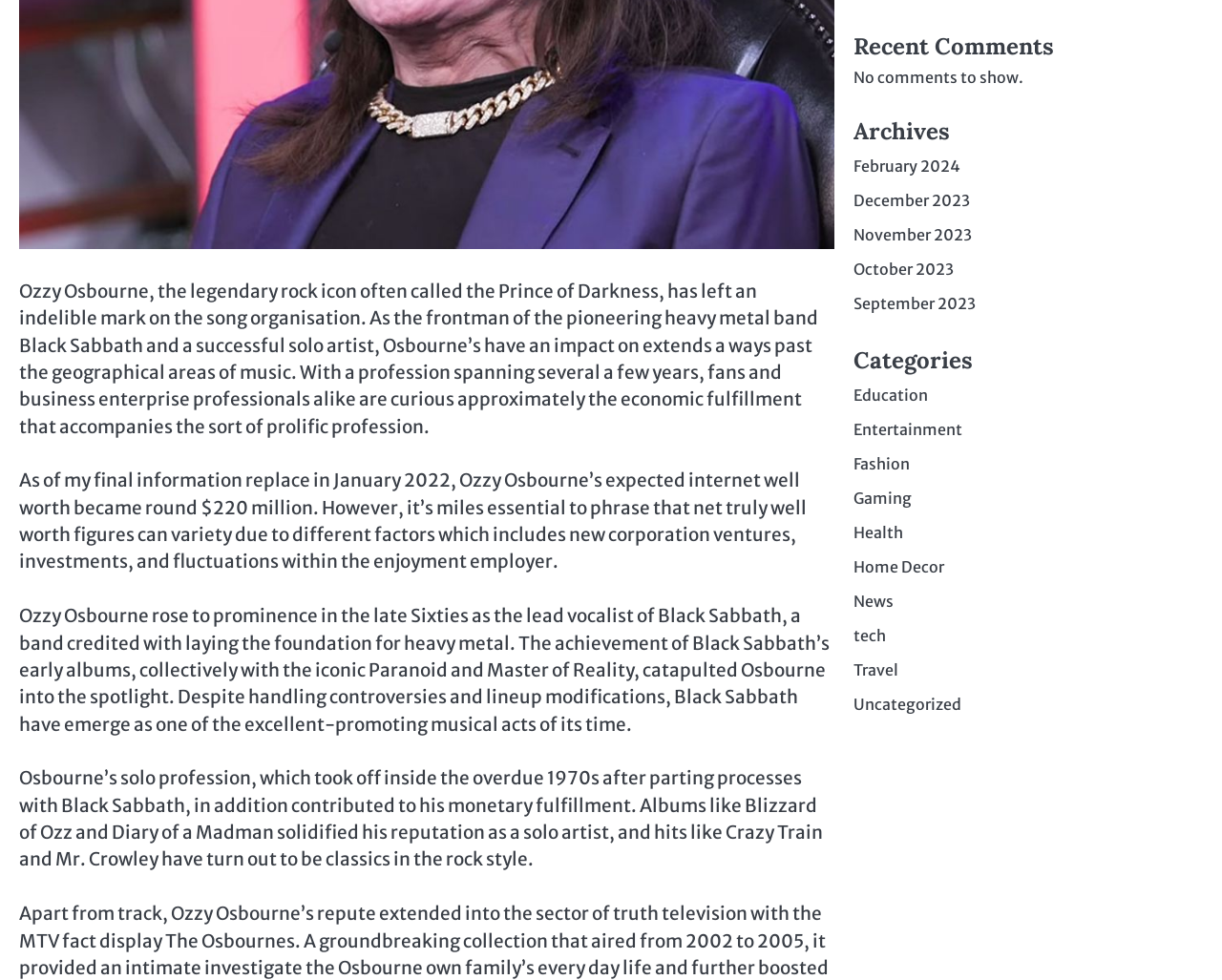From the element description: "Uncategorized", extract the bounding box coordinates of the UI element. The coordinates should be expressed as four float numbers between 0 and 1, in the order [left, top, right, bottom].

[0.698, 0.709, 0.787, 0.729]